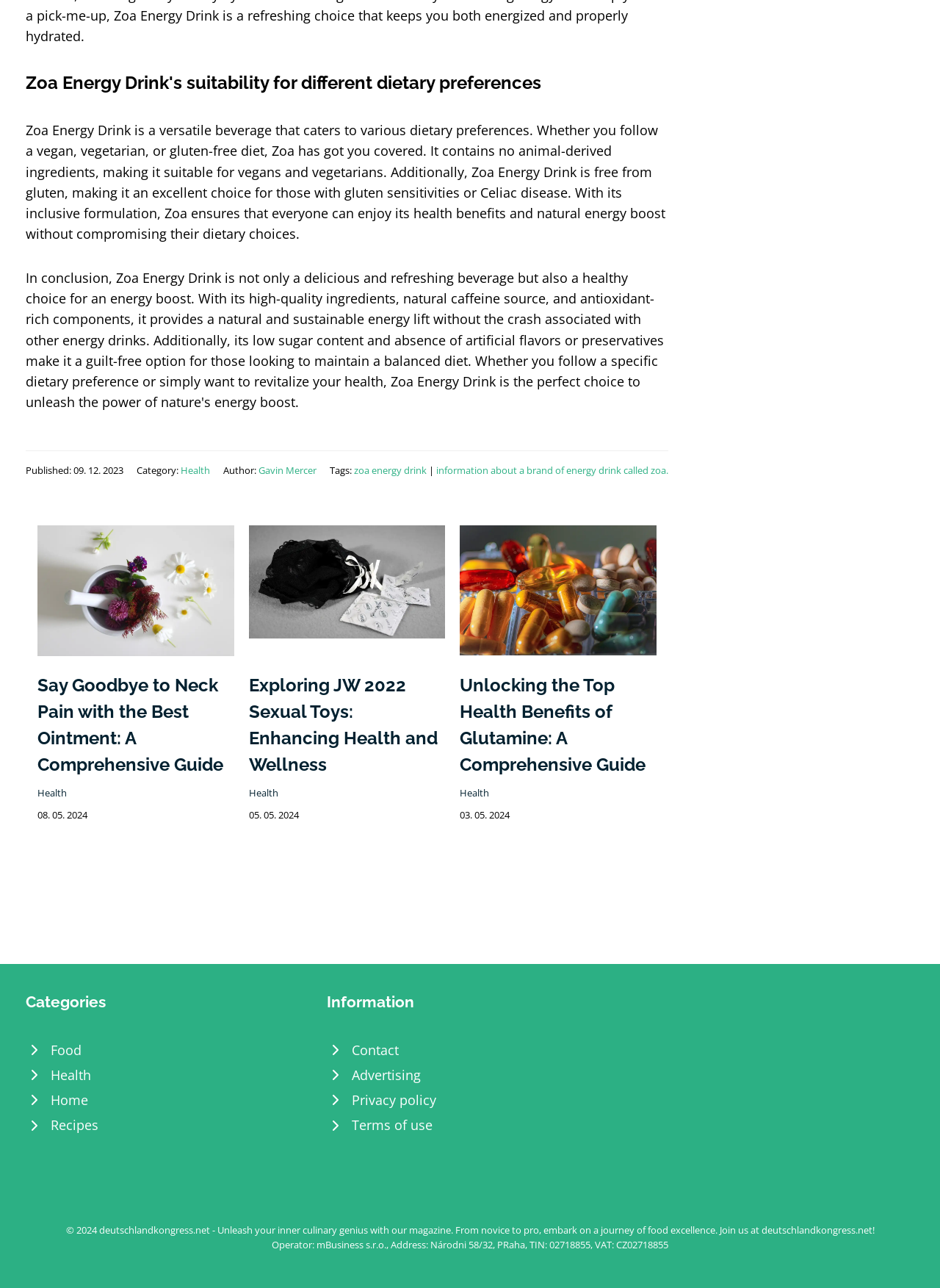Please study the image and answer the question comprehensively:
What is the topic of the first article?

The first article is about Zoa Energy Drink's suitability for different dietary preferences, as indicated by the heading 'Zoa Energy Drink's suitability for different dietary preferences' and the text that follows.